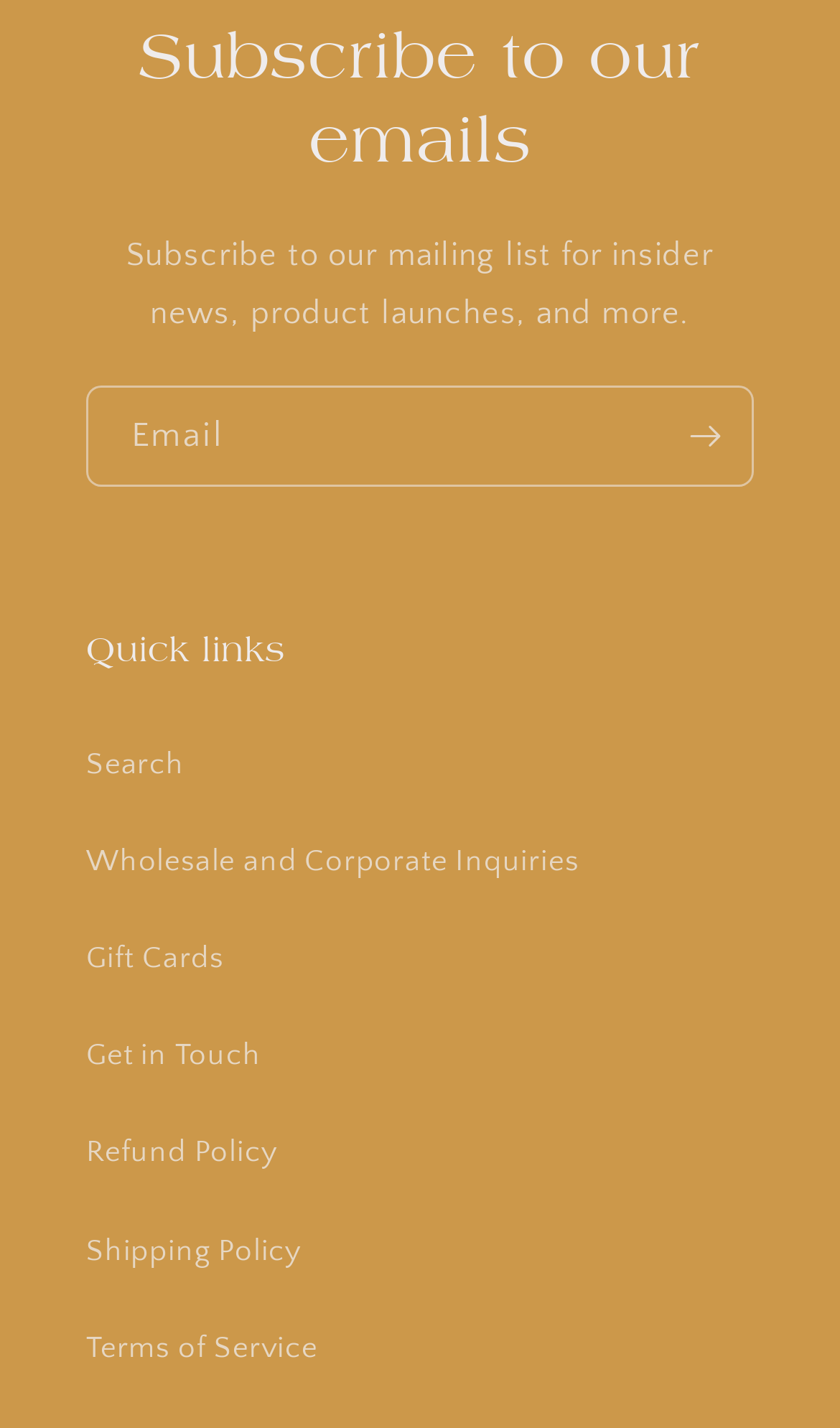Specify the bounding box coordinates of the area that needs to be clicked to achieve the following instruction: "Get in Touch with the company".

[0.103, 0.706, 0.897, 0.774]